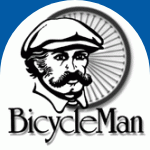Using the details from the image, please elaborate on the following question: What type of bikes does the company cater to?

The company's branding element reflects its commitment to providing a range of cycling products and services, particularly catering to the recumbent cycling community, which suggests that the company specializes in recumbent bikes.